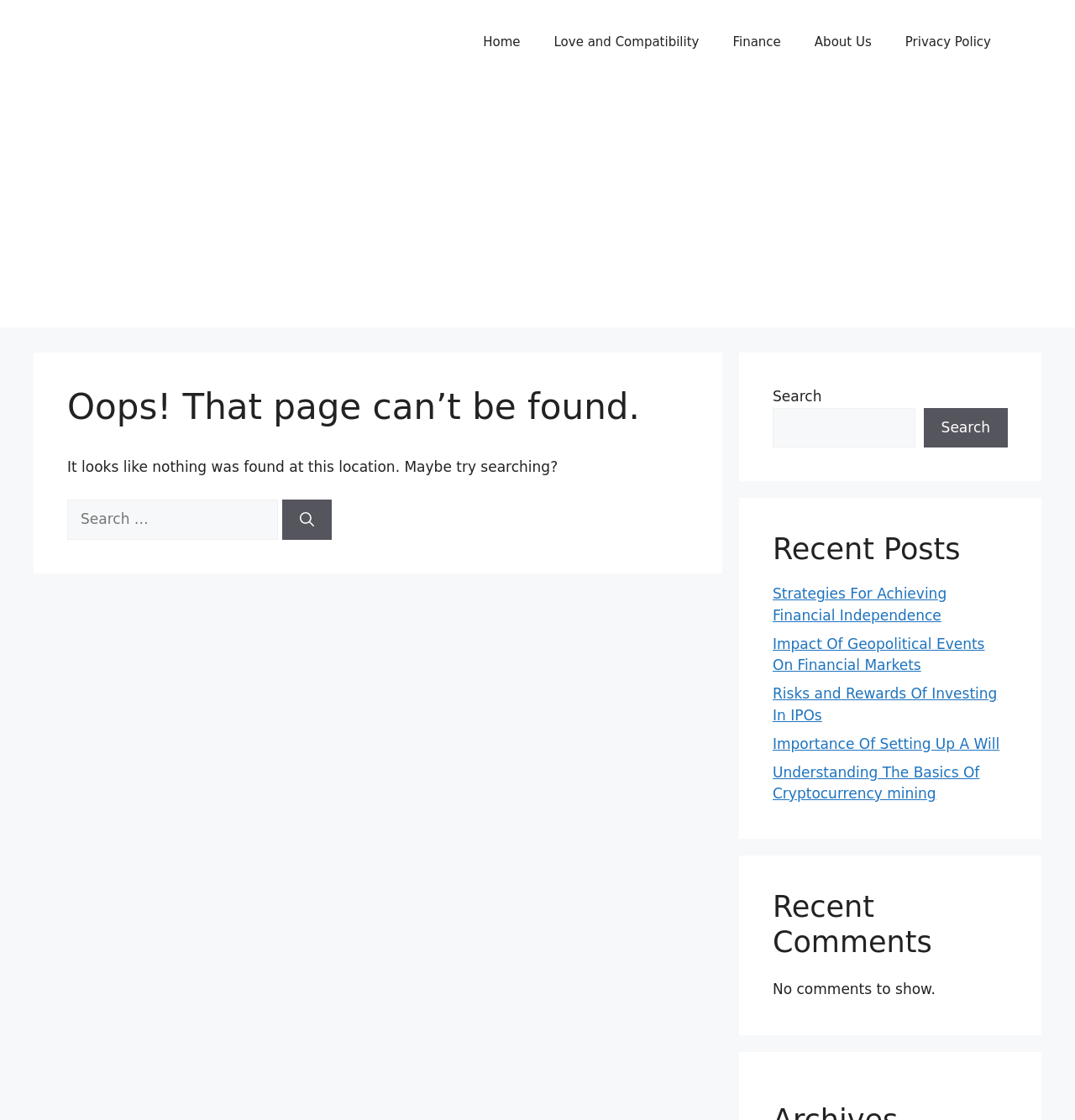What is the current state of the 'Recent Comments' section?
With the help of the image, please provide a detailed response to the question.

The 'Recent Comments' section currently does not have any comments, as indicated by the static text 'No comments to show.'